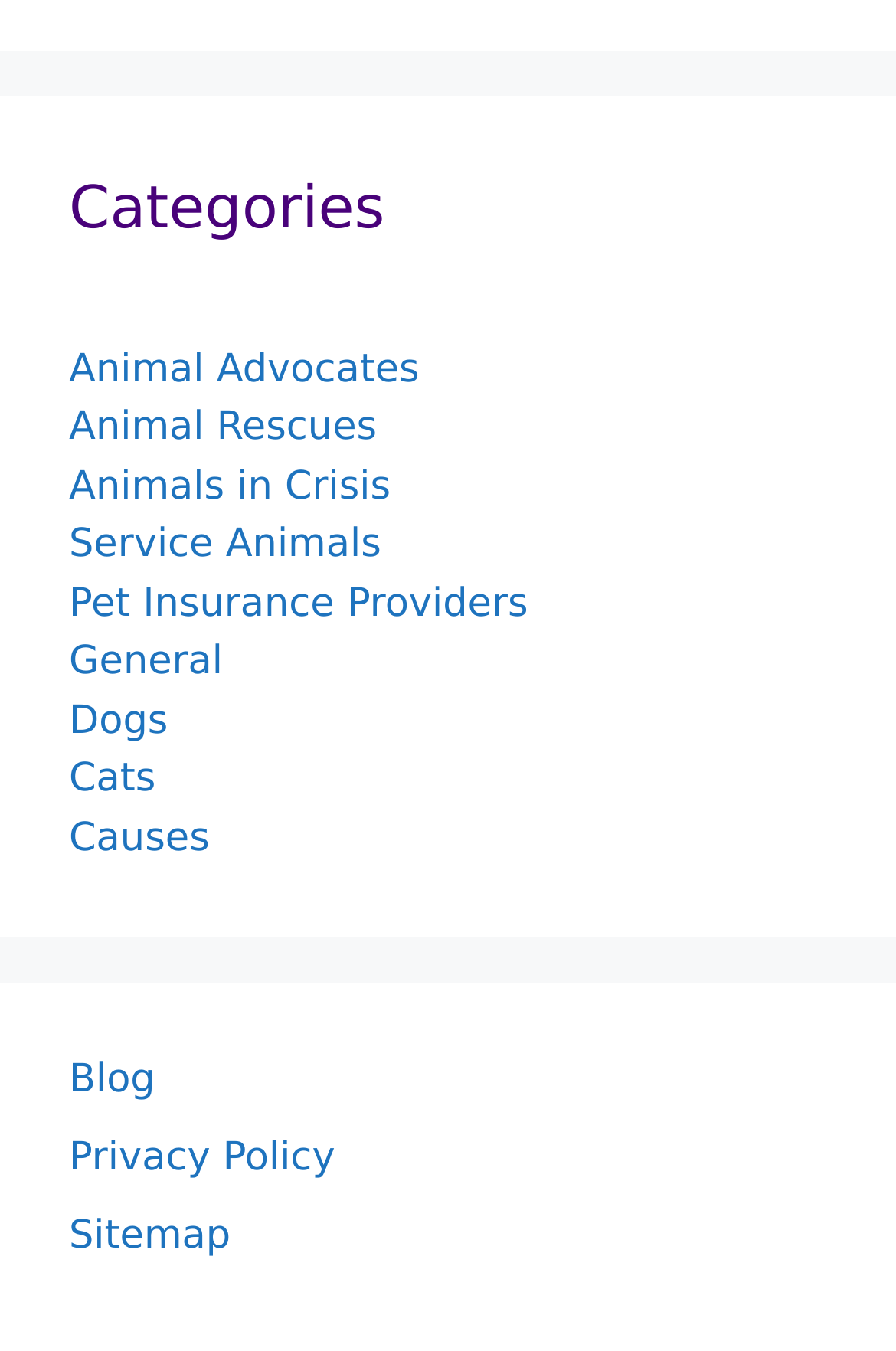Answer the question with a single word or phrase: 
What is the last link in the bottom section?

Sitemap